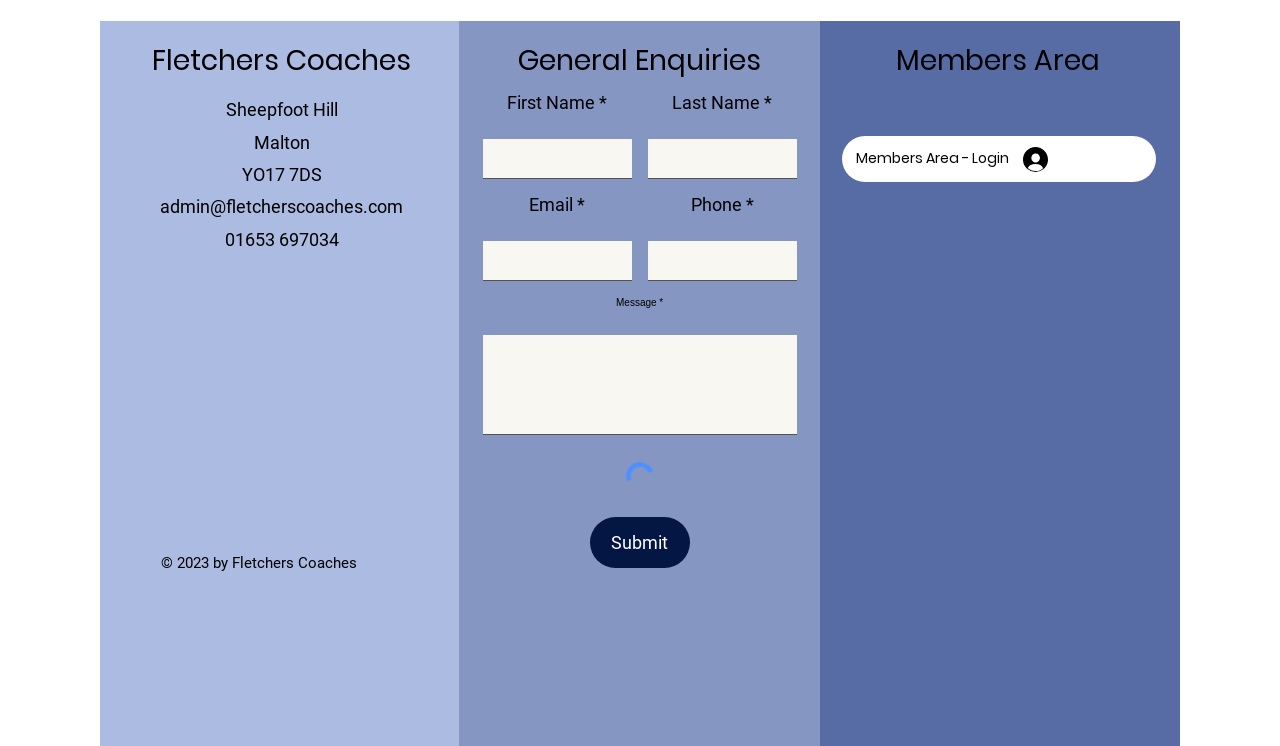Provide the bounding box coordinates of the section that needs to be clicked to accomplish the following instruction: "Click on the Submit button."

[0.461, 0.693, 0.539, 0.762]